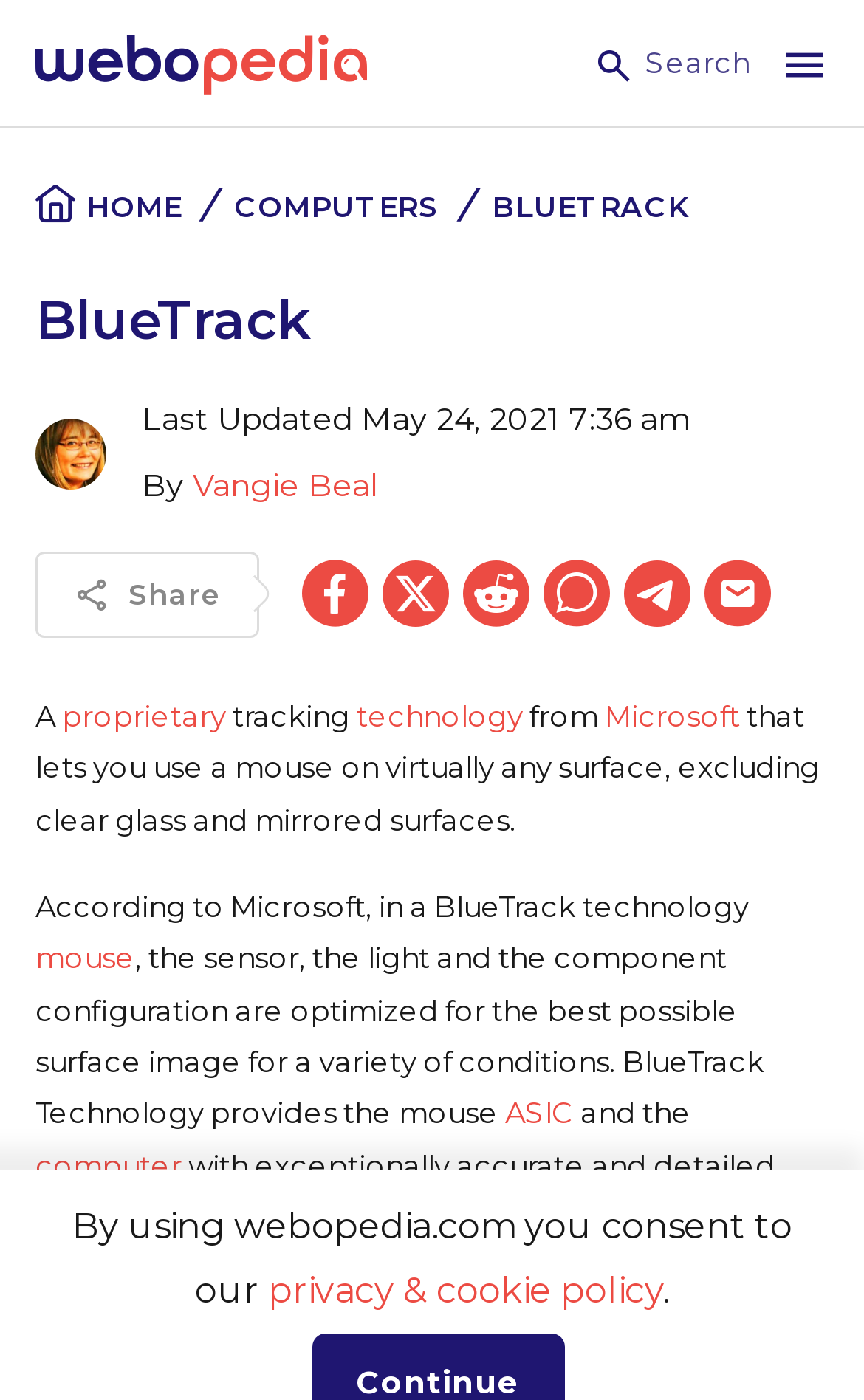Find and specify the bounding box coordinates that correspond to the clickable region for the instruction: "Go to HOME".

[0.031, 0.118, 0.221, 0.178]